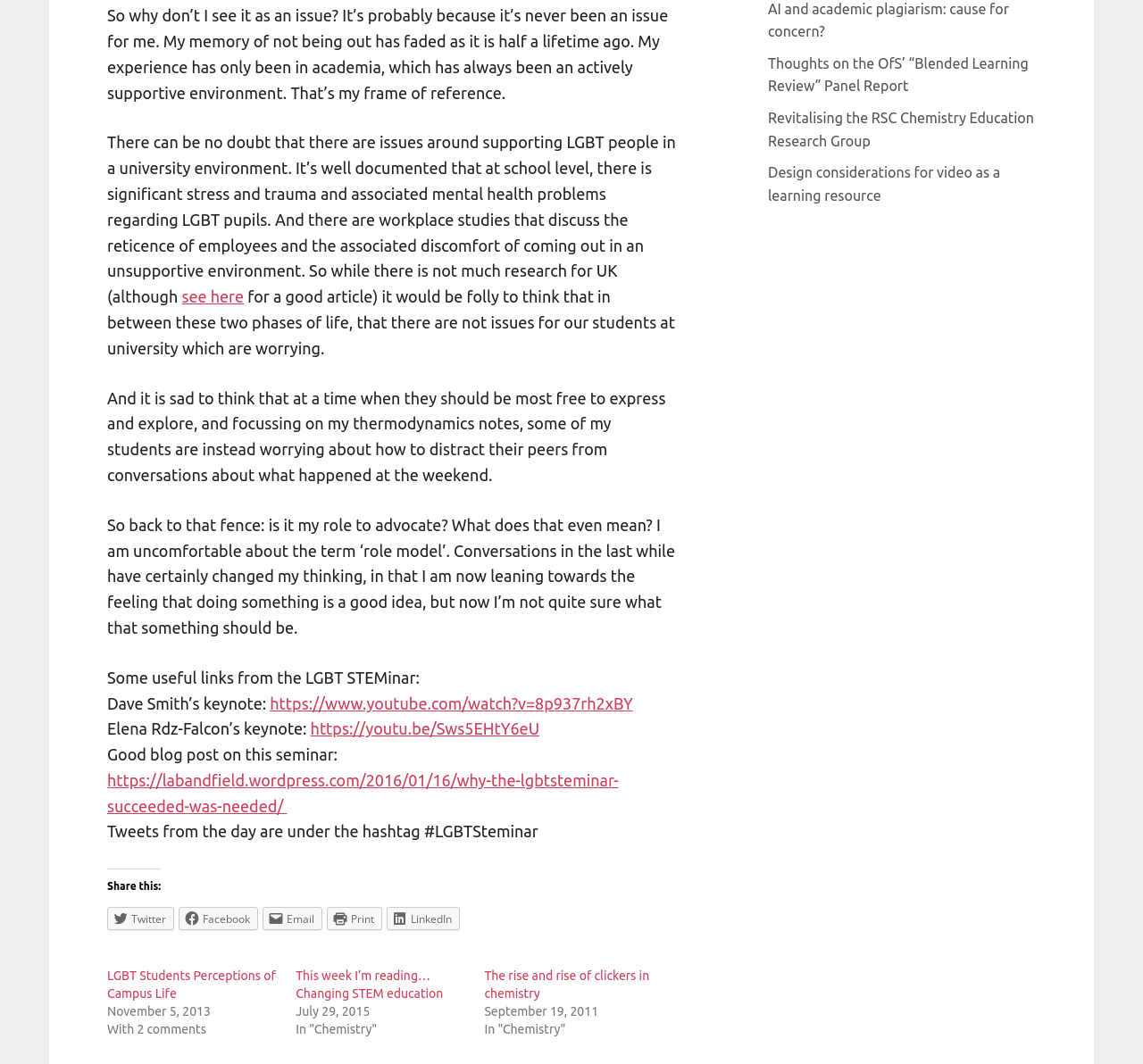Please specify the bounding box coordinates of the region to click in order to perform the following instruction: "Share this on Twitter".

[0.094, 0.852, 0.152, 0.874]